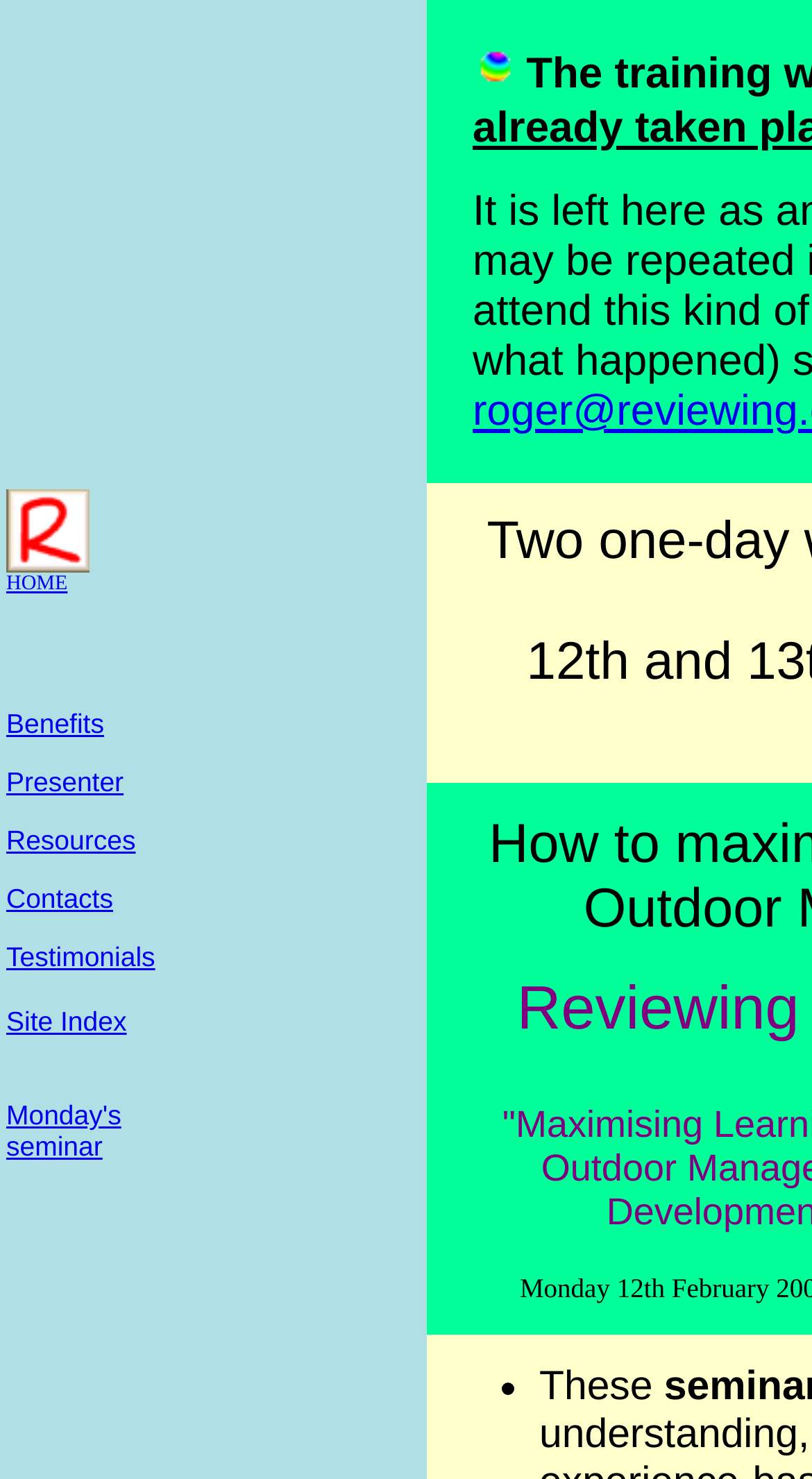Identify the bounding box coordinates of the section to be clicked to complete the task described by the following instruction: "go to the Presenter Resources page". The coordinates should be four float numbers between 0 and 1, formatted as [left, top, right, bottom].

[0.008, 0.518, 0.152, 0.539]